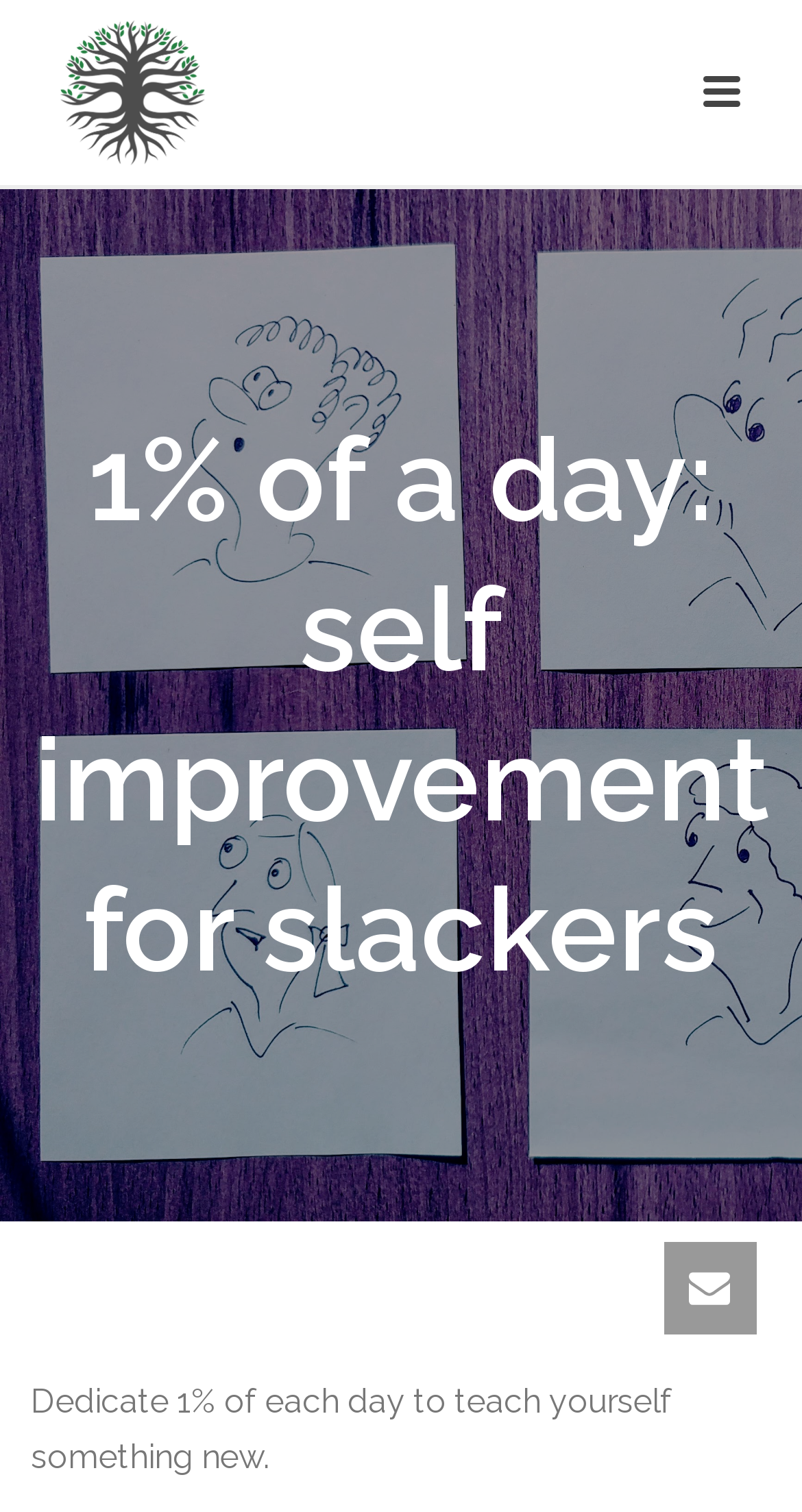Provide a one-word or short-phrase answer to the question:
What is the suggested daily routine for self-improvement?

Dedicate 1% of each day